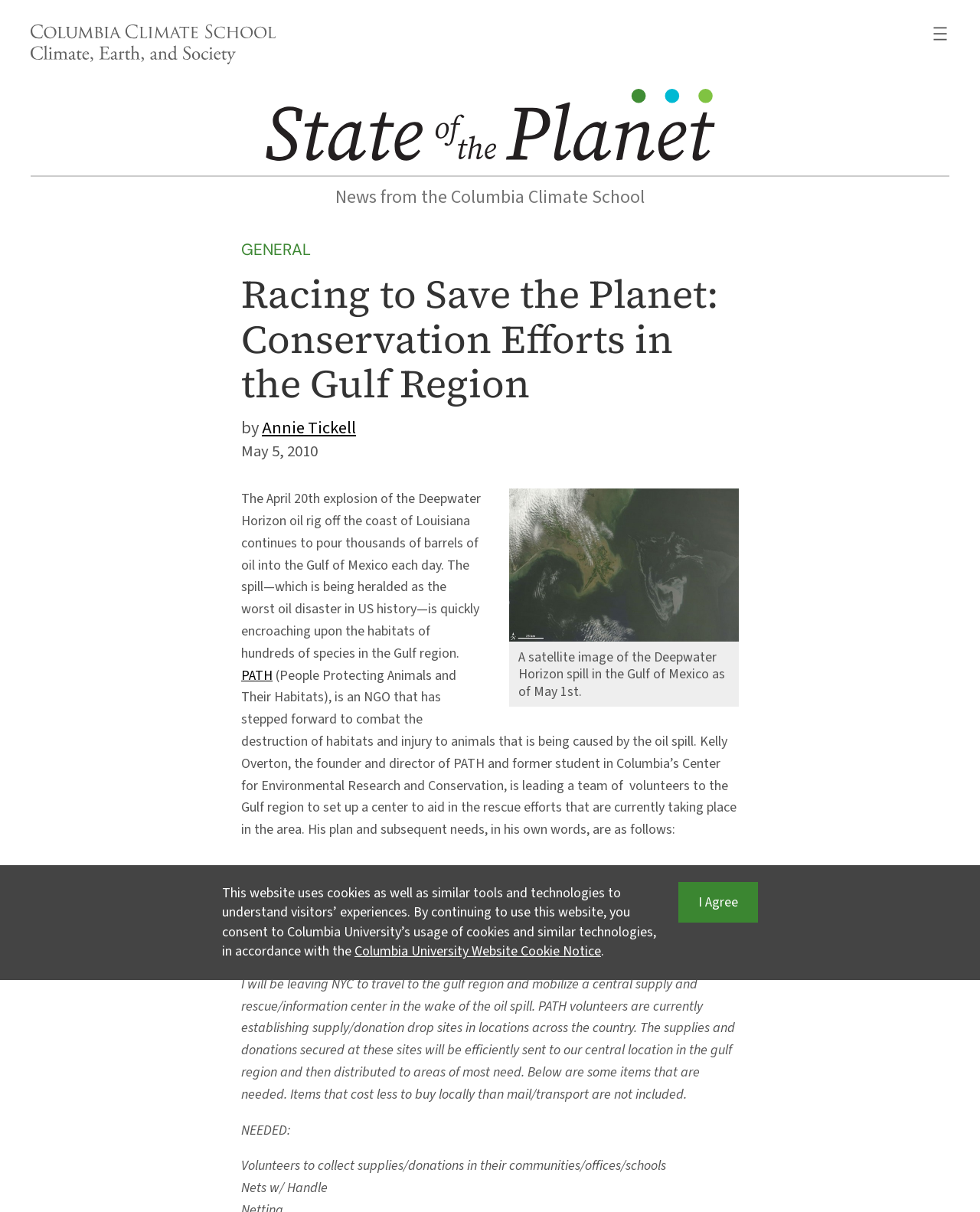Answer the following in one word or a short phrase: 
What is one of the items needed for the rescue efforts?

Nets with handle